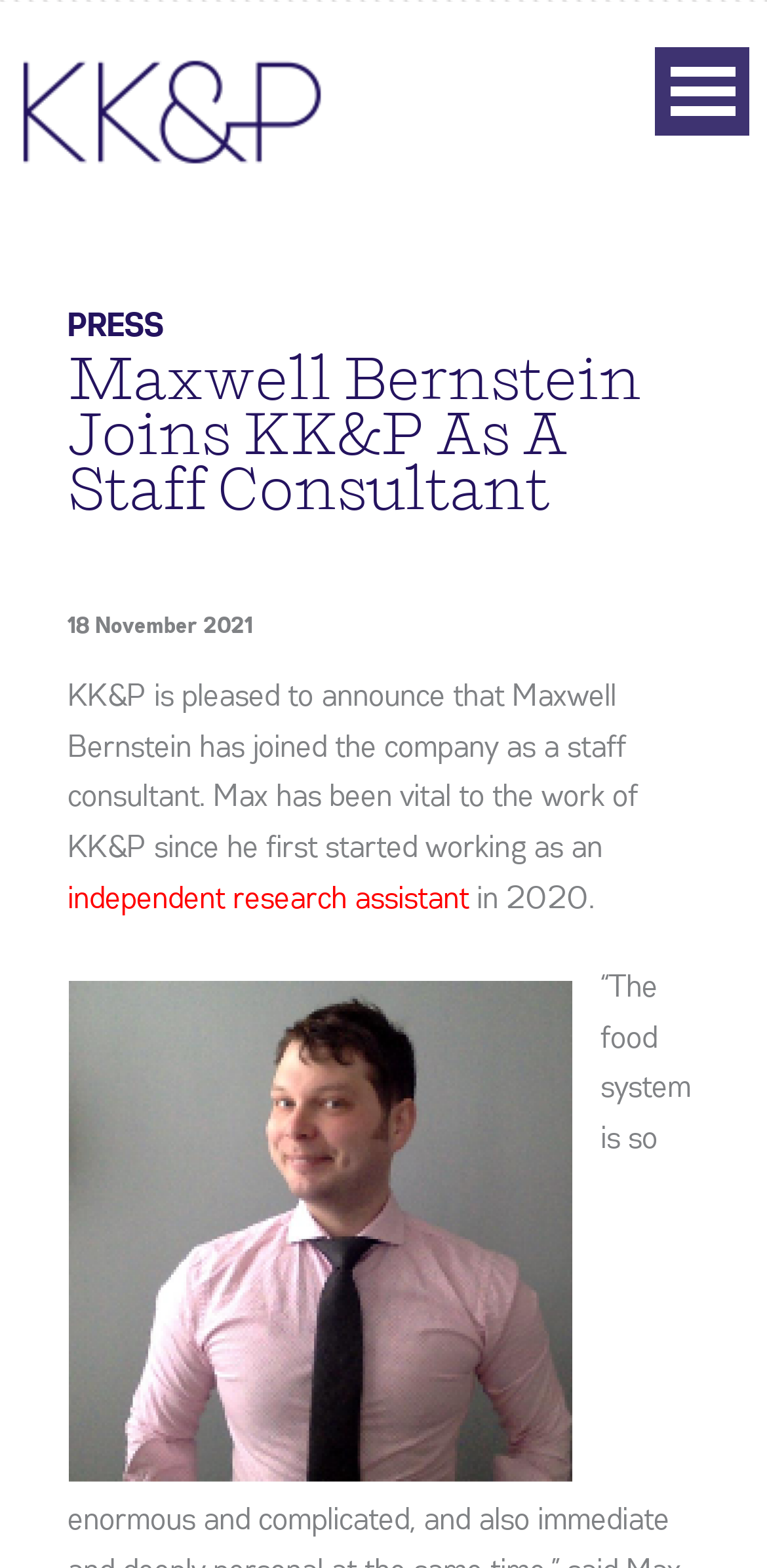Utilize the information from the image to answer the question in detail:
What was Maxwell Bernstein's previous role?

I found the previous role by looking at the link element with the text 'independent research assistant' at coordinates [0.088, 0.564, 0.612, 0.584].